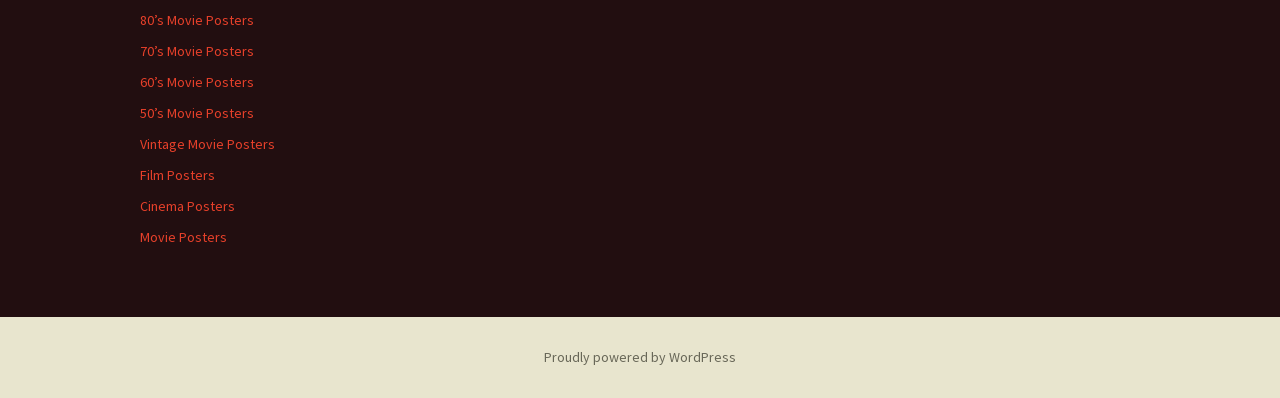Find and provide the bounding box coordinates for the UI element described here: "70’s Movie Posters". The coordinates should be given as four float numbers between 0 and 1: [left, top, right, bottom].

[0.109, 0.105, 0.198, 0.151]